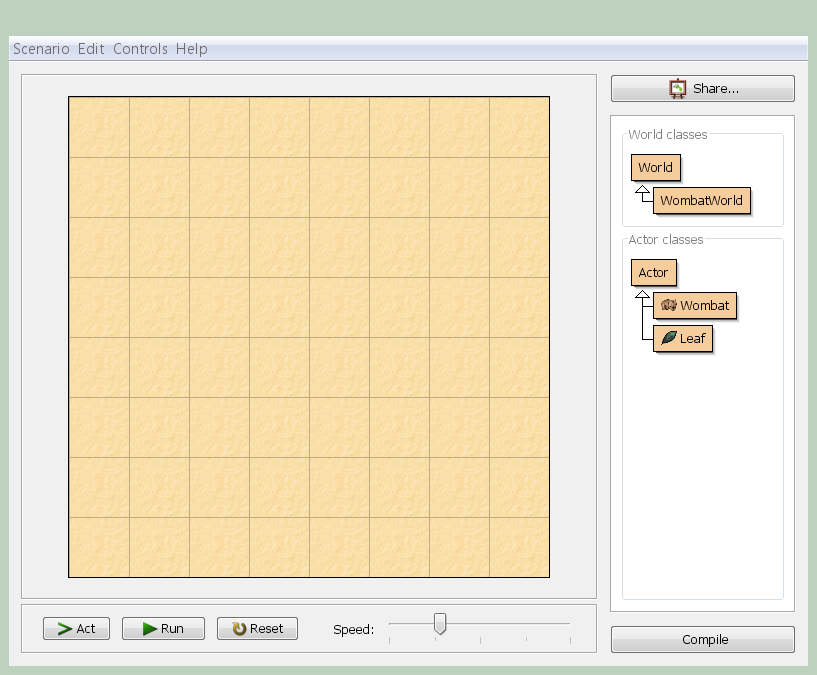From the details in the image, provide a thorough response to the question: What is the purpose of the sliding speed control?

The question asks for the purpose of the sliding speed control in the Greenfoot programming environment. By analyzing the interface, we can see that the sliding speed control is located near the action buttons, and its purpose is to enable users to adjust the speed of actions in the world, allowing for more control over scenario execution.